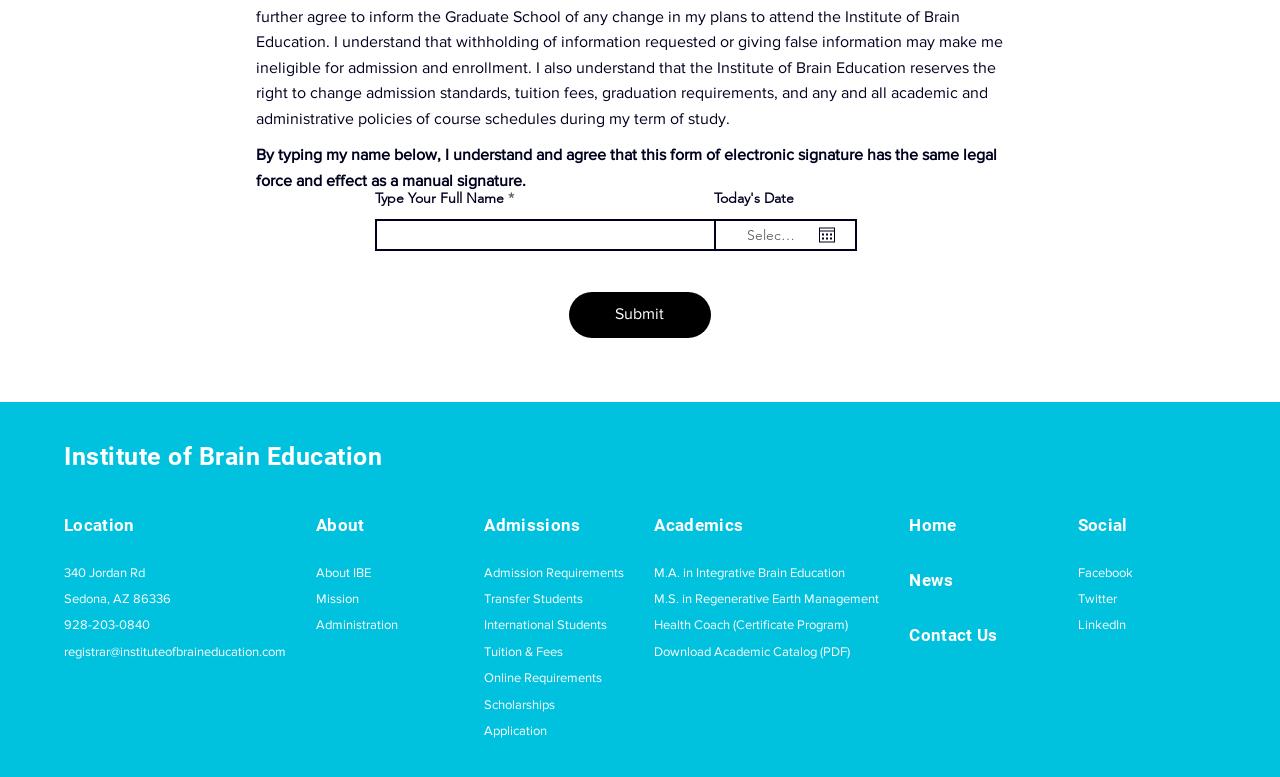What is the purpose of the form?
Answer with a single word or short phrase according to what you see in the image.

Electronic signature